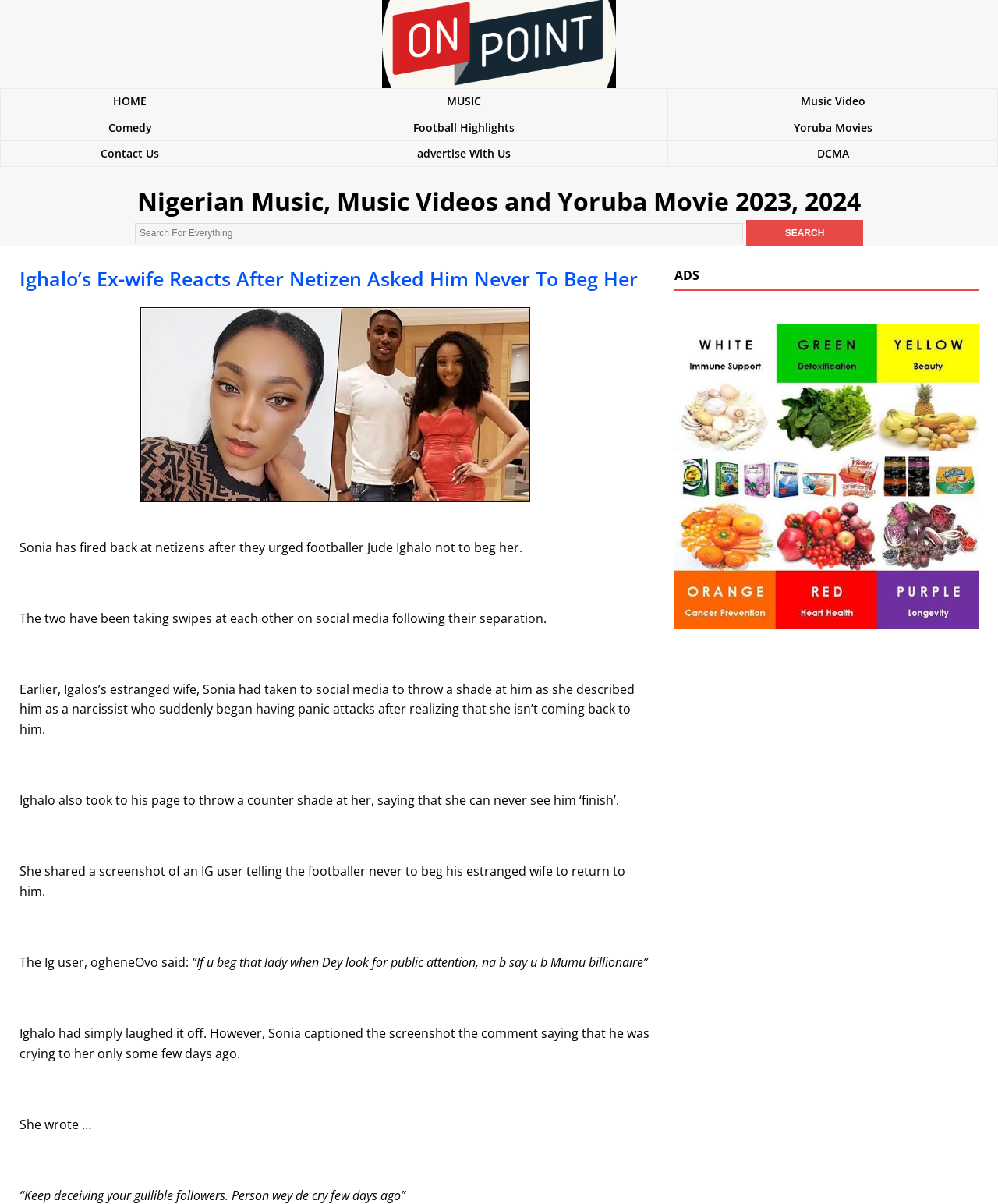Pinpoint the bounding box coordinates of the clickable element to carry out the following instruction: "Search for something."

[0.748, 0.183, 0.865, 0.205]